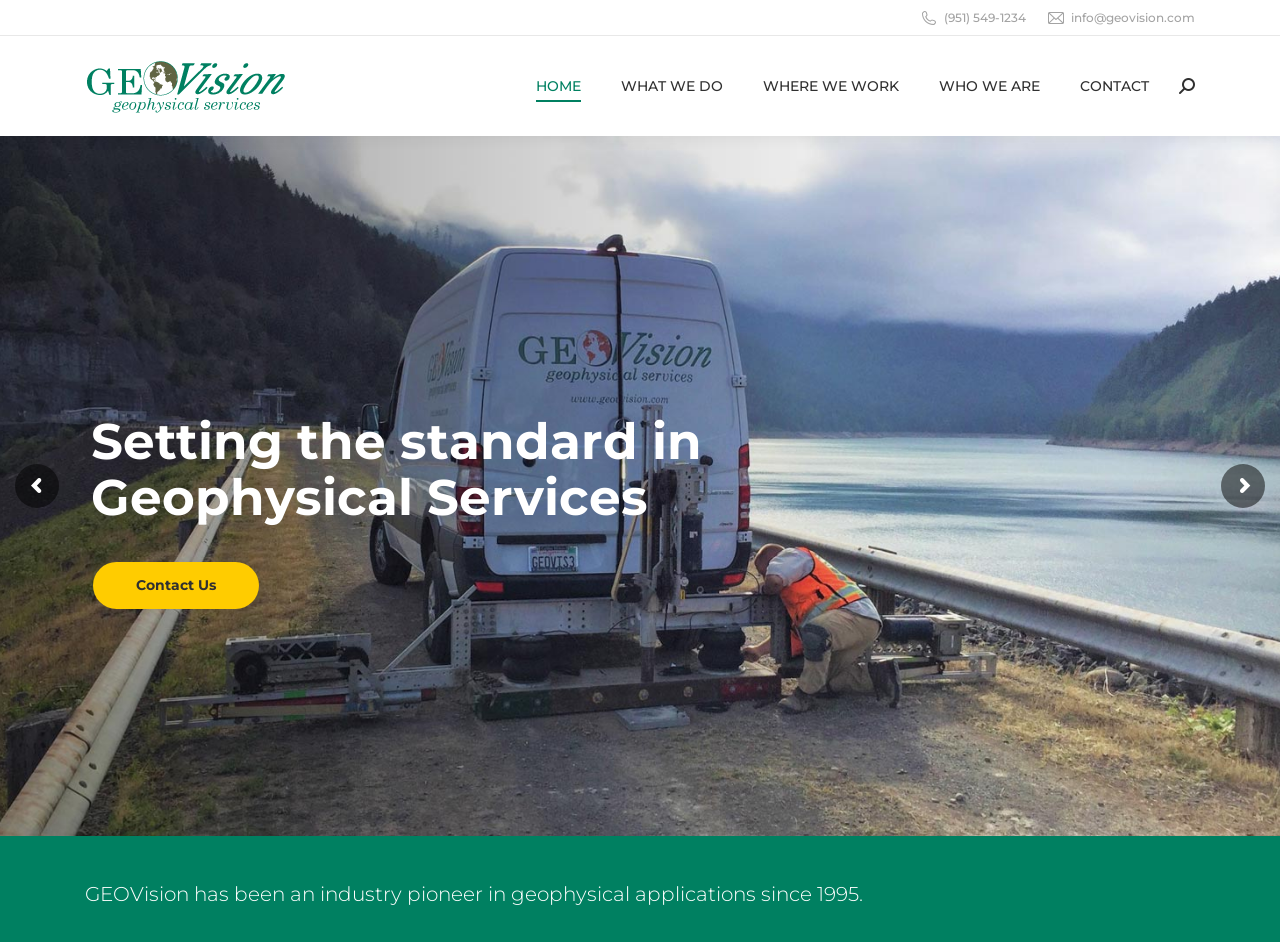Locate the bounding box coordinates of the area that needs to be clicked to fulfill the following instruction: "go to the home page". The coordinates should be in the format of four float numbers between 0 and 1, namely [left, top, right, bottom].

[0.419, 0.049, 0.454, 0.134]